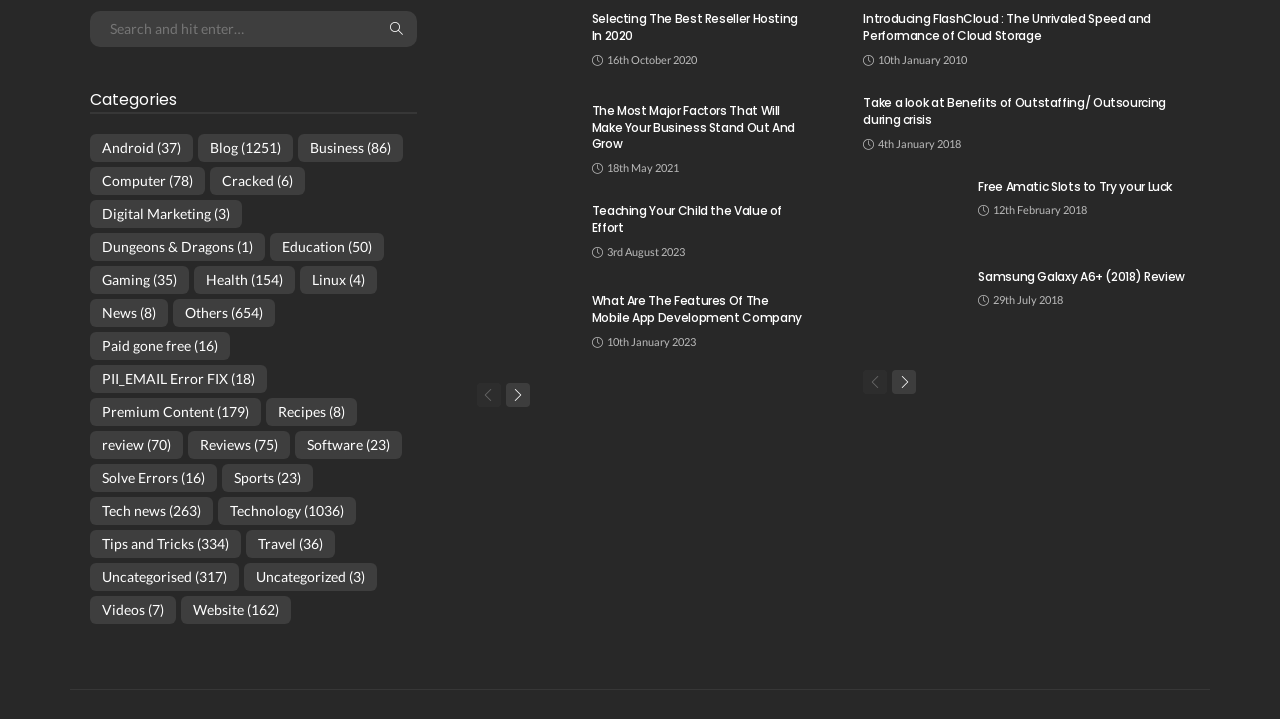Can you find the bounding box coordinates for the element that needs to be clicked to execute this instruction: "search for:"? The coordinates should be given as four float numbers between 0 and 1, i.e., [left, top, right, bottom].

[0.07, 0.016, 0.326, 0.066]